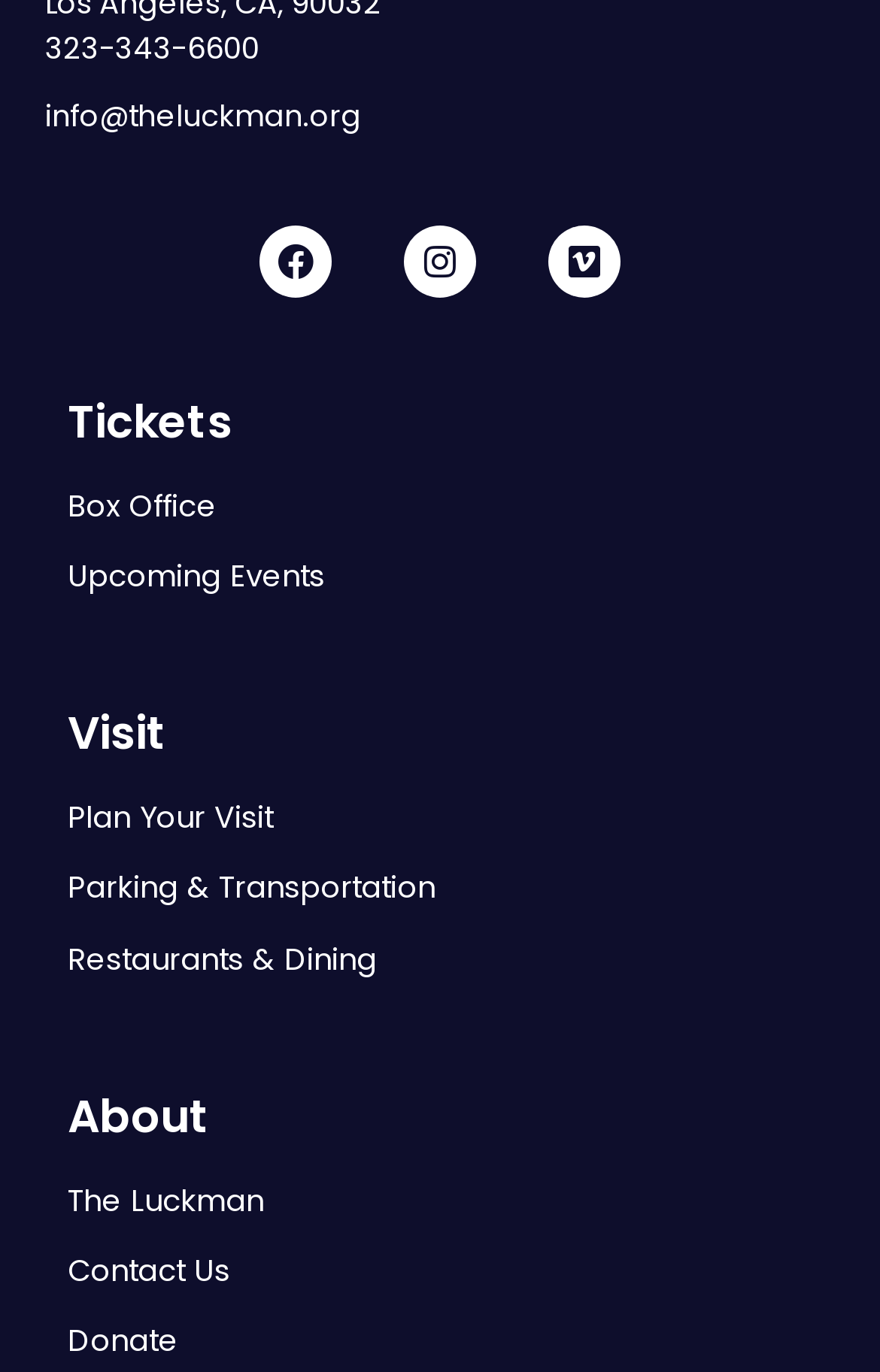What is the phone number to contact?
Please answer the question with a detailed and comprehensive explanation.

I found the phone number '323-343-6600' at the top of the webpage, which is likely the contact information for the organization.